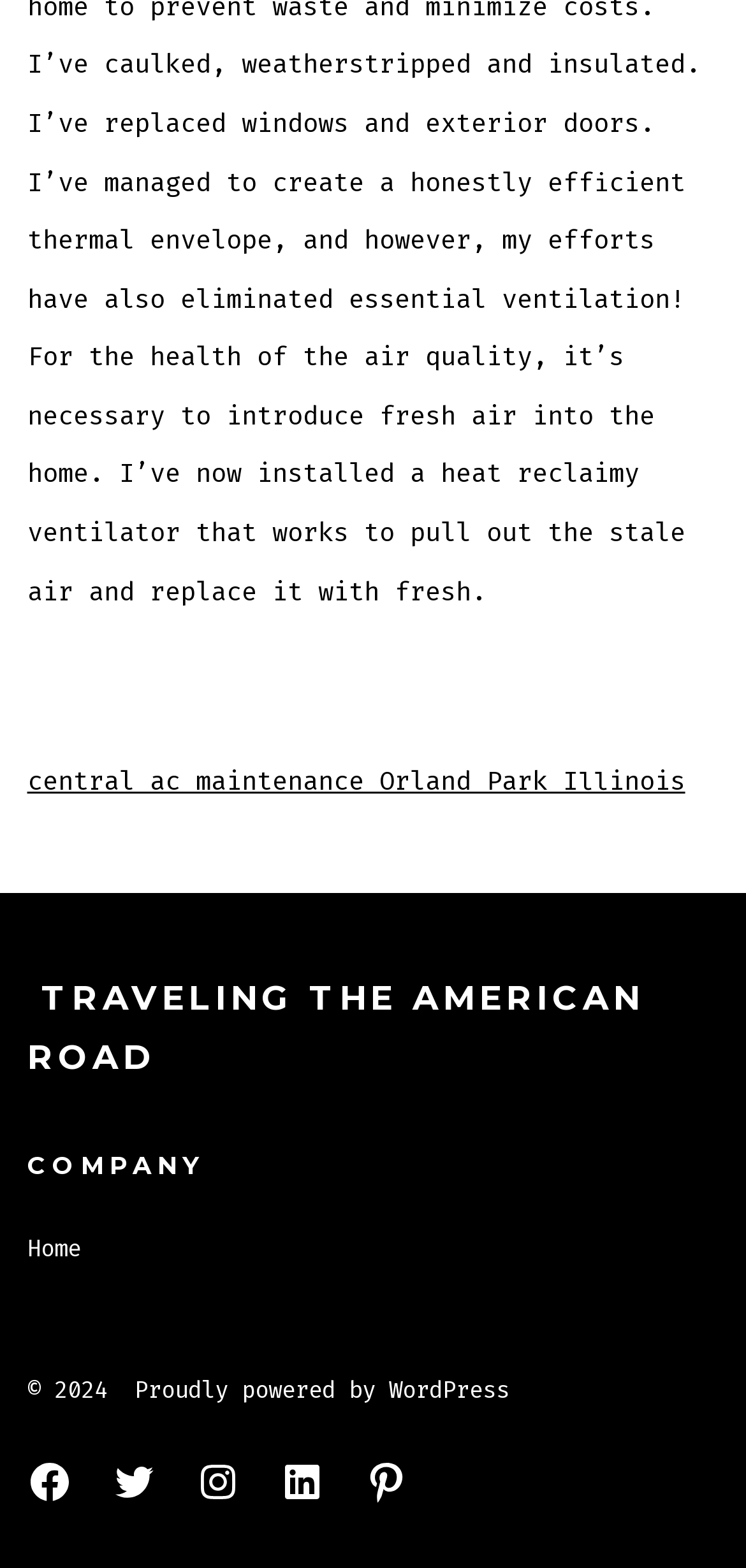What is the platform that powers the website?
Answer with a single word or phrase by referring to the visual content.

WordPress